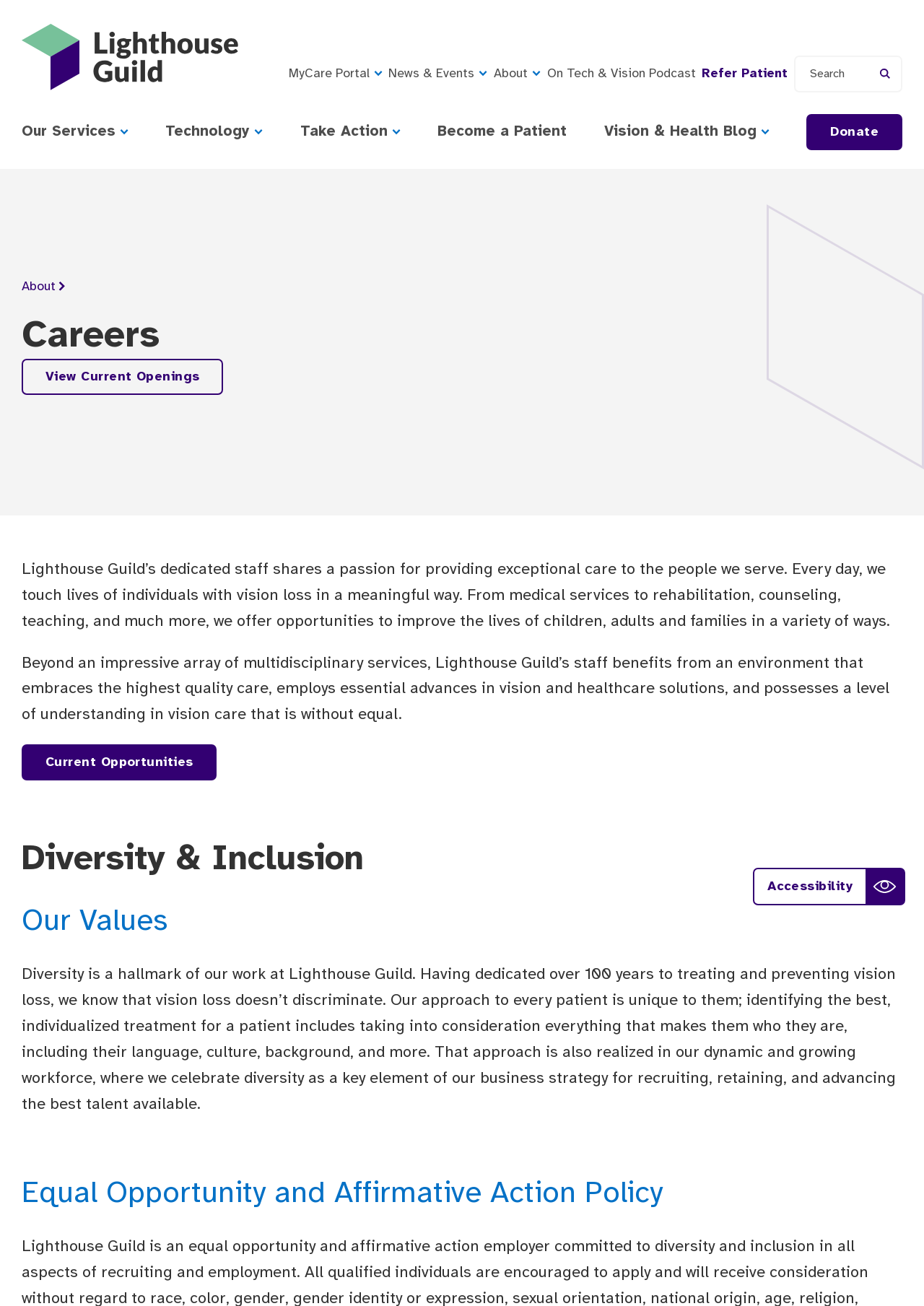What is the name of the organization?
Please answer using one word or phrase, based on the screenshot.

Lighthouse Guild